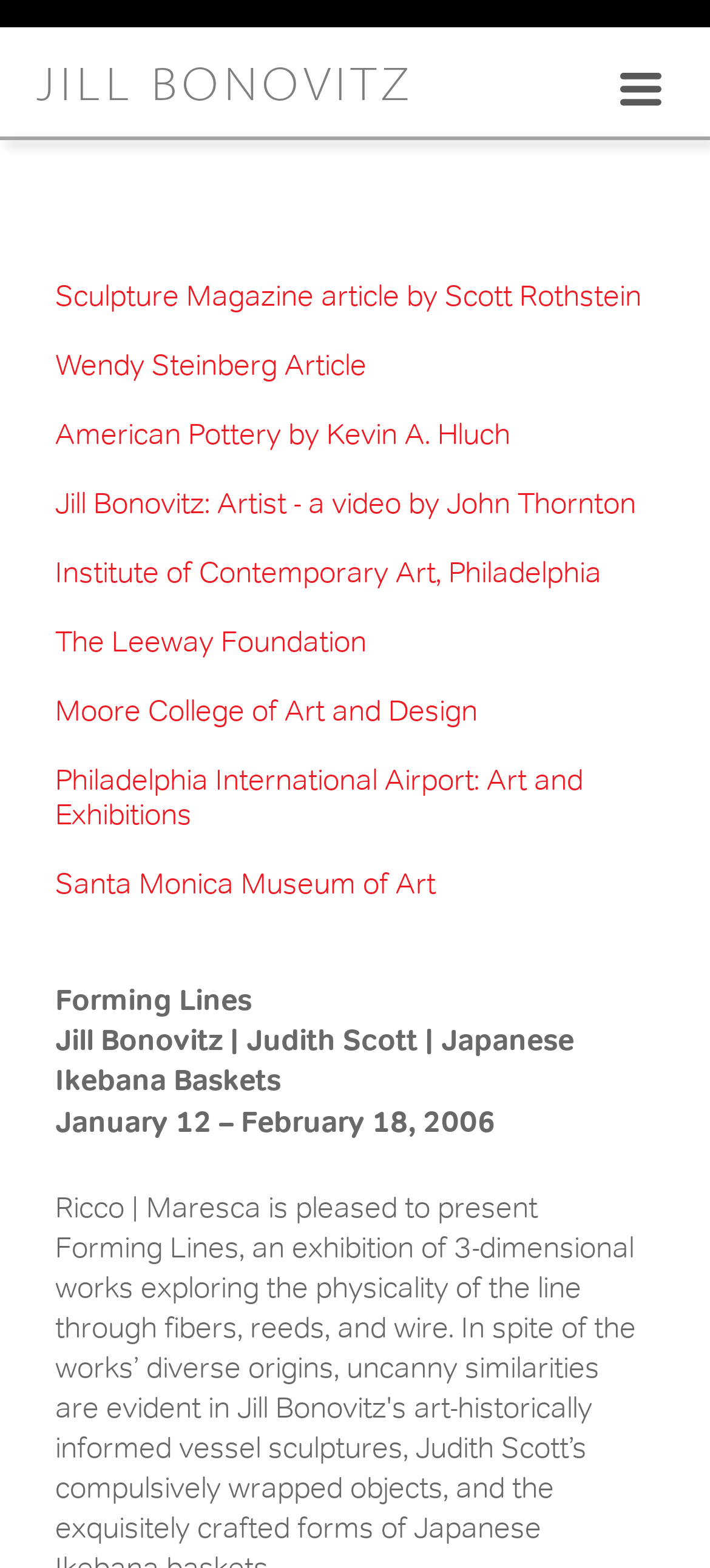Locate the bounding box coordinates of the area that needs to be clicked to fulfill the following instruction: "Watch the video by John Thornton". The coordinates should be in the format of four float numbers between 0 and 1, namely [left, top, right, bottom].

[0.078, 0.311, 0.896, 0.332]